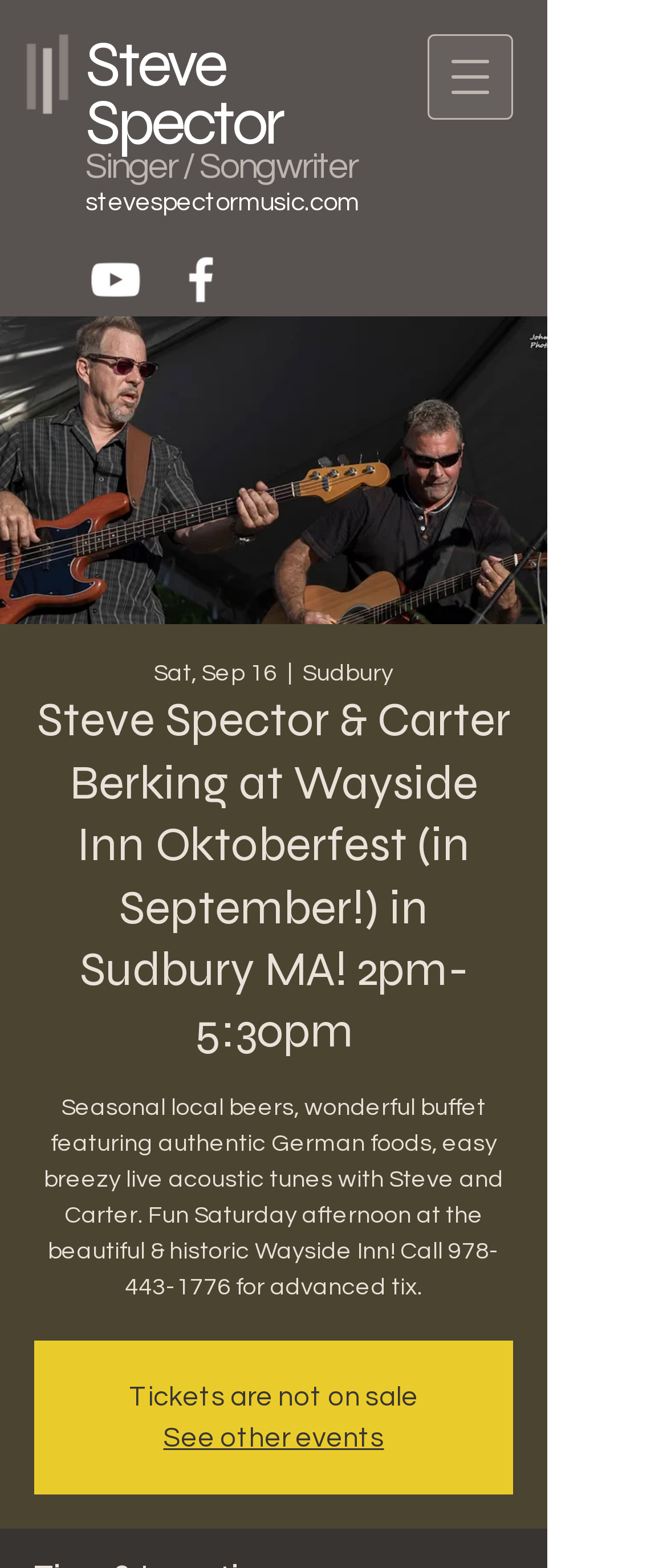What is the location of the event?
Please answer the question as detailed as possible based on the image.

I found the location by reading the event title which says 'Steve Spector & Carter Berking at Wayside Inn Oktoberfest' and also by looking at the event description which mentions 'Fun Saturday afternoon at the beautiful & historic Wayside Inn'.